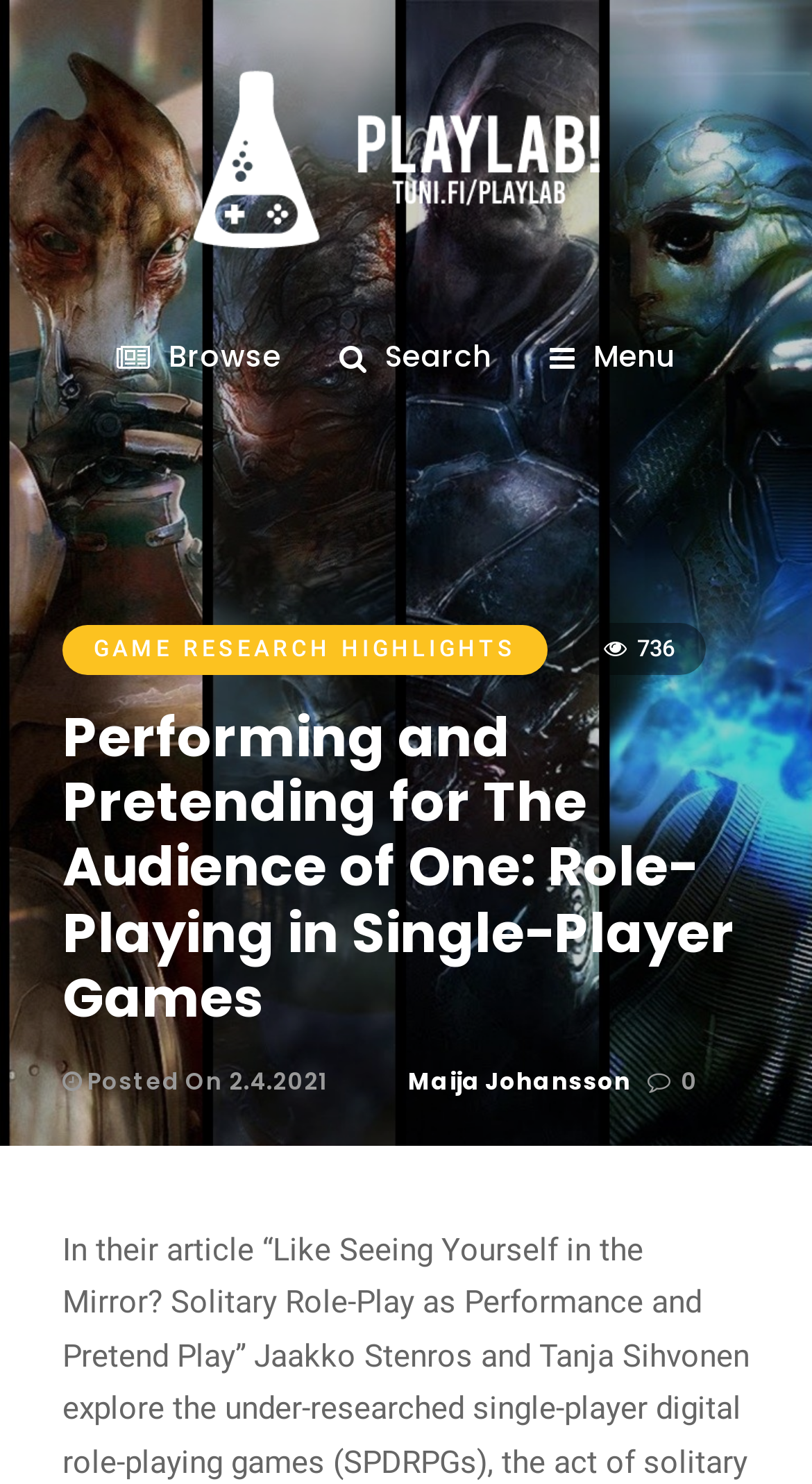Please determine the primary heading and provide its text.

Performing and Pretending for The Audience of One: Role-Playing in Single-Player Games